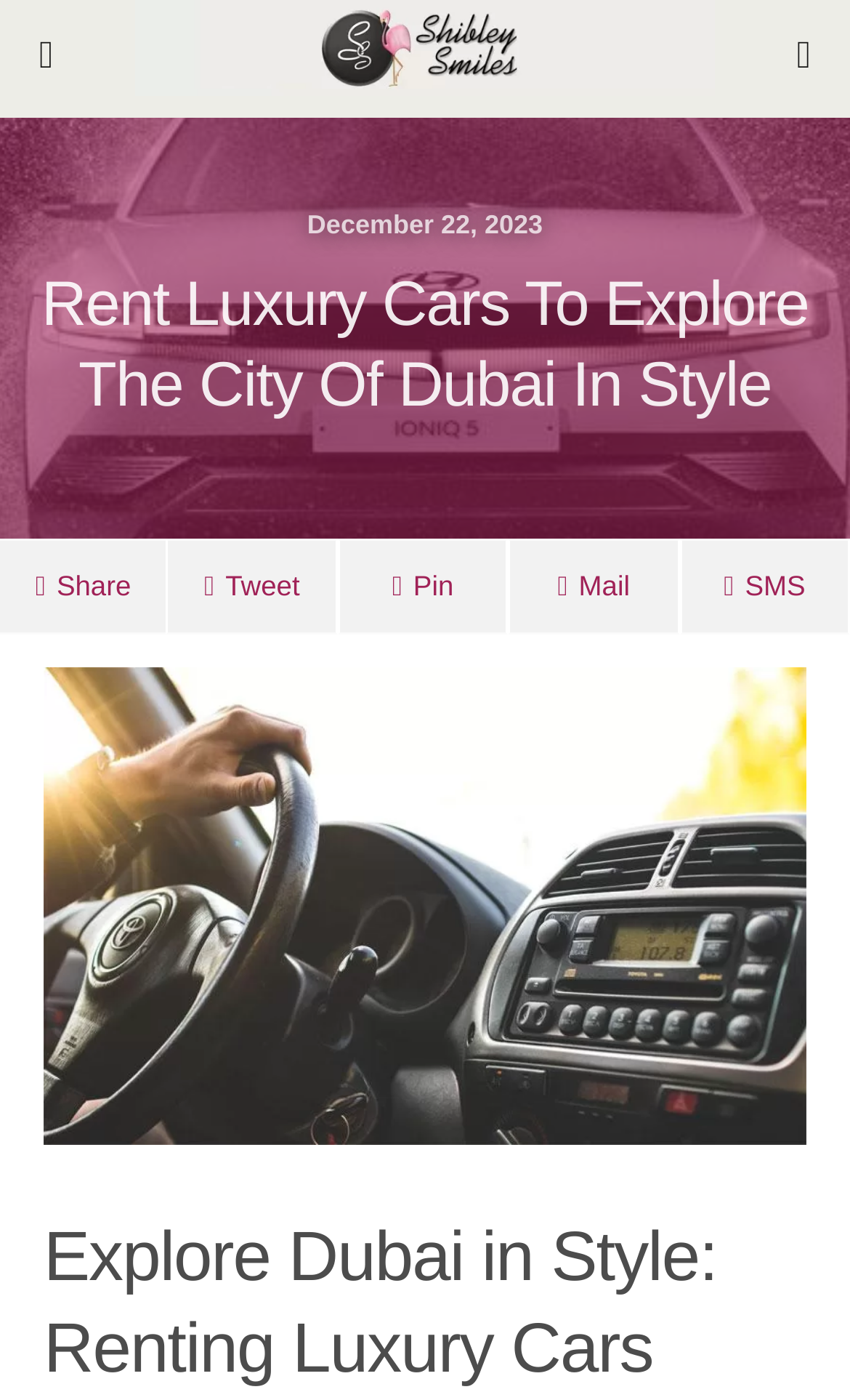What is the format of the main image on the webpage?
Using the image, answer in one word or phrase.

Figure